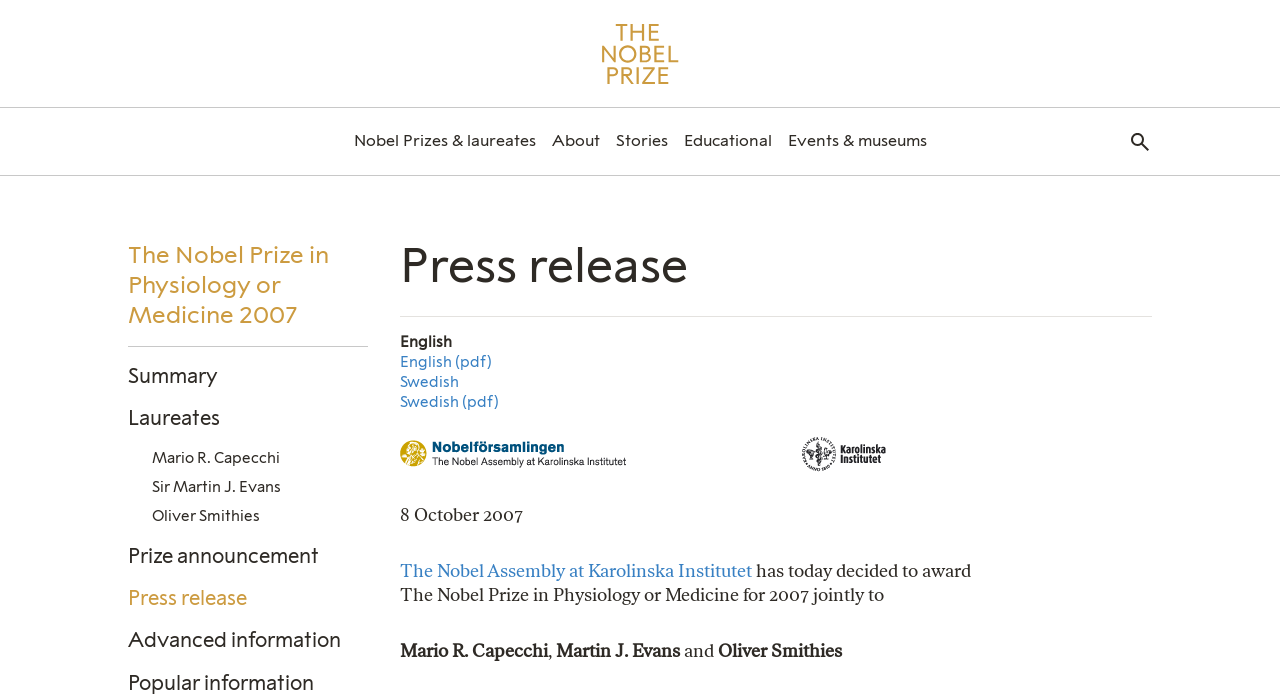Please find the bounding box coordinates for the clickable element needed to perform this instruction: "Read about Mario R. Capecchi".

[0.119, 0.644, 0.288, 0.674]